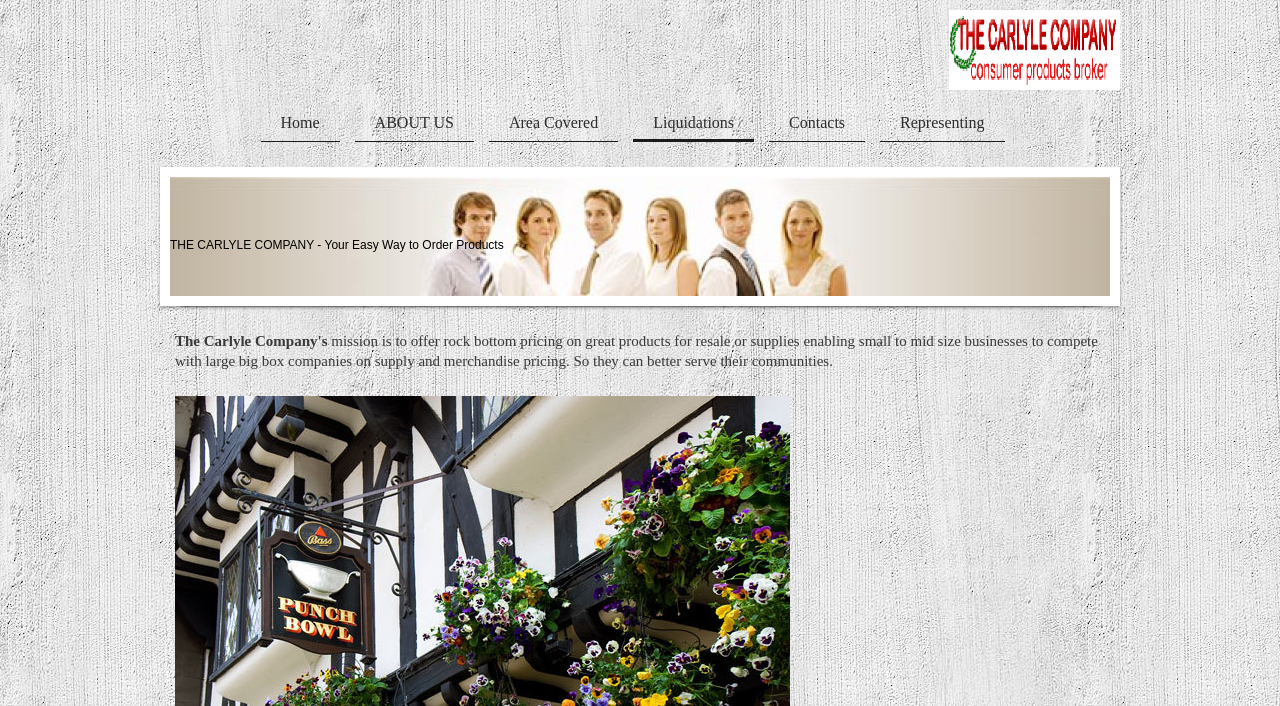Please specify the bounding box coordinates in the format (top-left x, top-left y, bottom-right x, bottom-right y), with values ranging from 0 to 1. Identify the bounding box for the UI component described as follows: Area Covered

[0.382, 0.147, 0.483, 0.201]